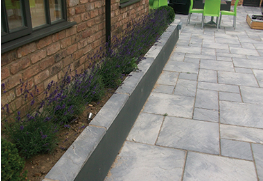Detail every significant feature and component of the image.

The image showcases a beautifully landscaped area featuring sleek, weathered stone paving slabs, ideal for outdoor spaces. The pavement is laid with a natural grey stone finish, characterized by its textured riven surface that enhances both traditional and contemporary garden designs. Adjacent to the paving is a neatly maintained flower bed adorned with lavender, adding a splash of vibrant color and fragrance to the surroundings. The landscaped area is bordered by a straight, grey planter that complements the stone paving, providing a refined look. In the background, there are modern green chairs visible, suggesting a welcoming space perfect for relaxation or gatherings. This design is not only functional but also aesthetically pleasing, making it a perfect choice for garden pathways and patios.